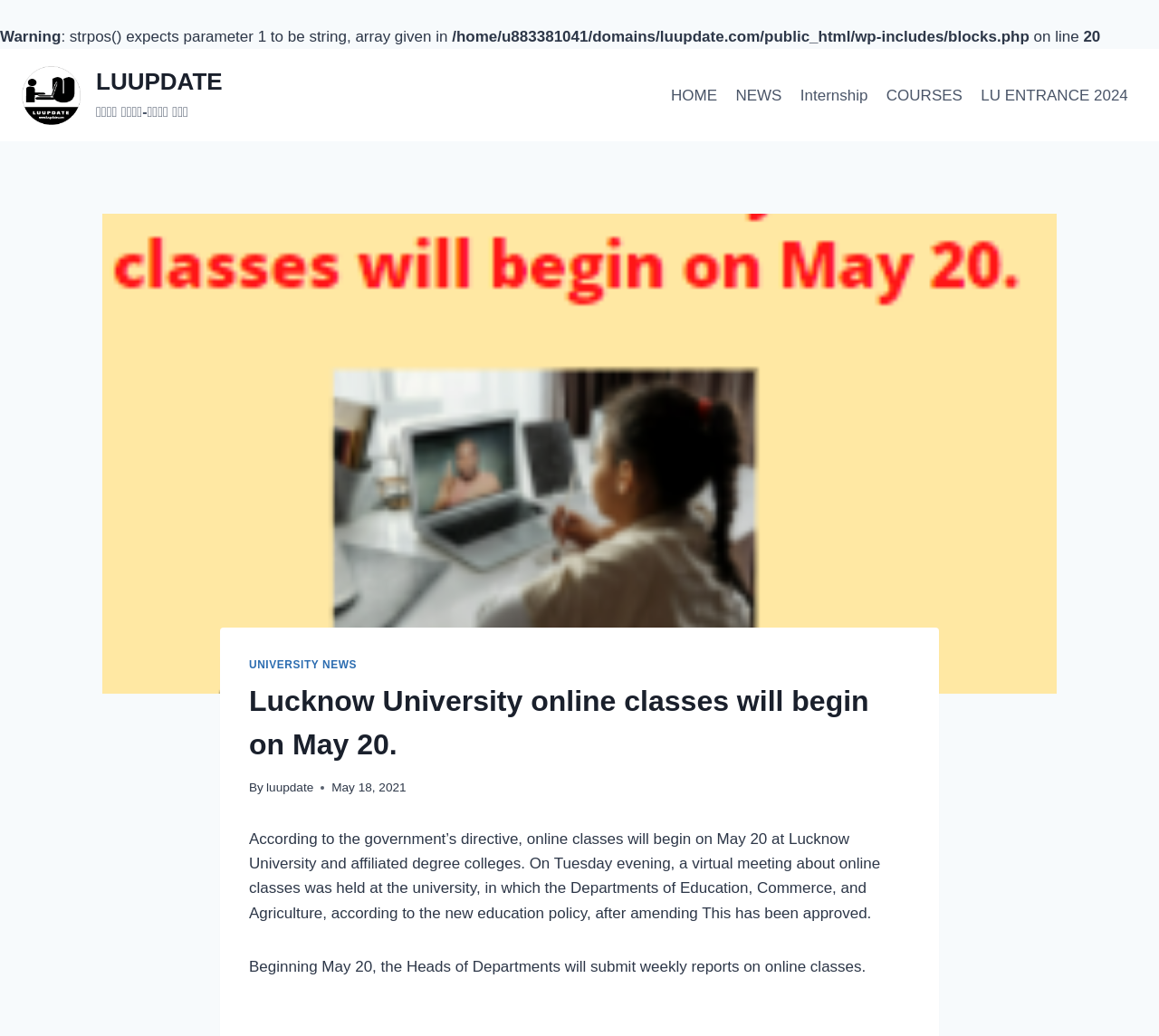Please answer the following question using a single word or phrase: 
What is the date when online classes will begin?

May 20